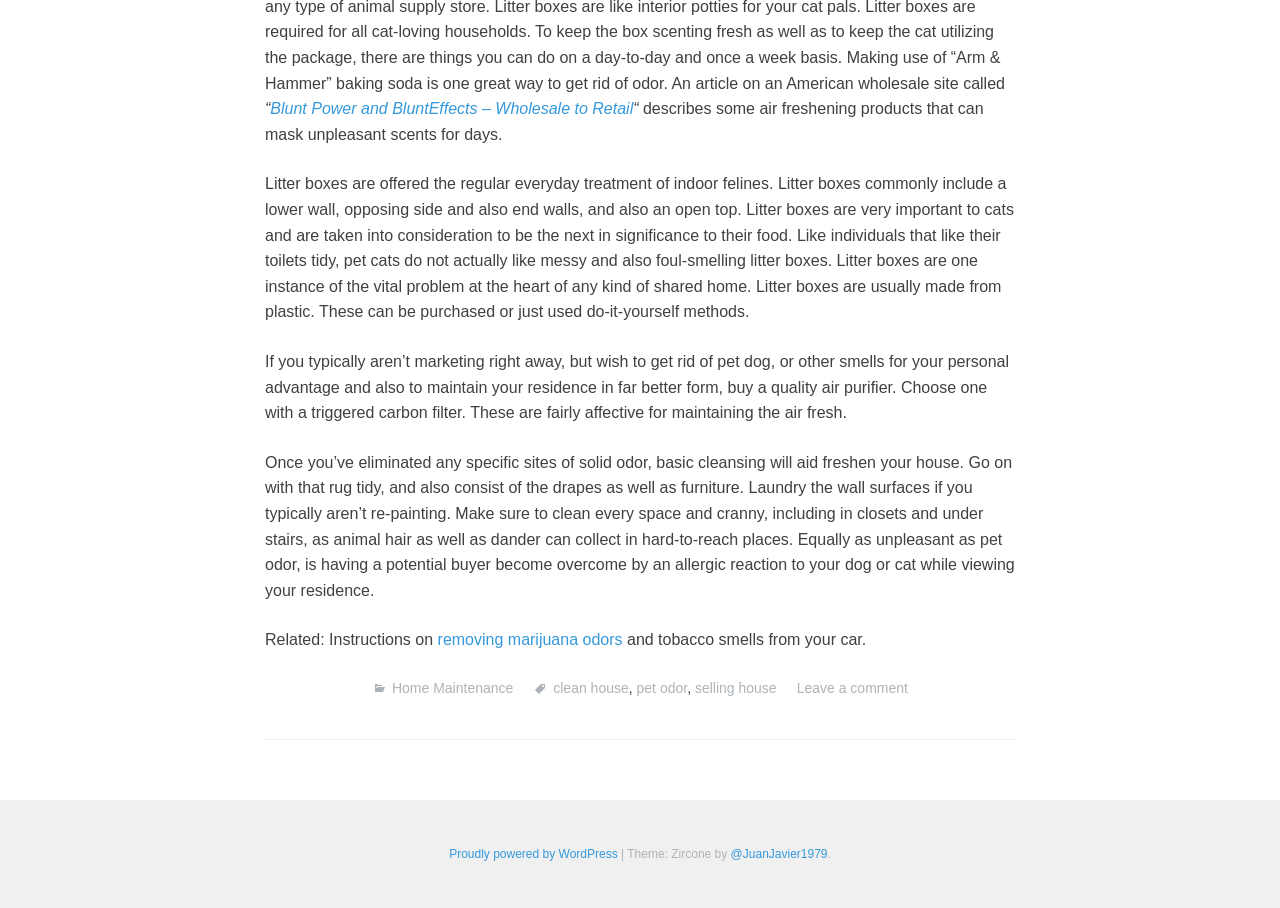What is the relation between pet odors and selling a house?
Answer with a single word or short phrase according to what you see in the image.

Pet odors can deter potential buyers